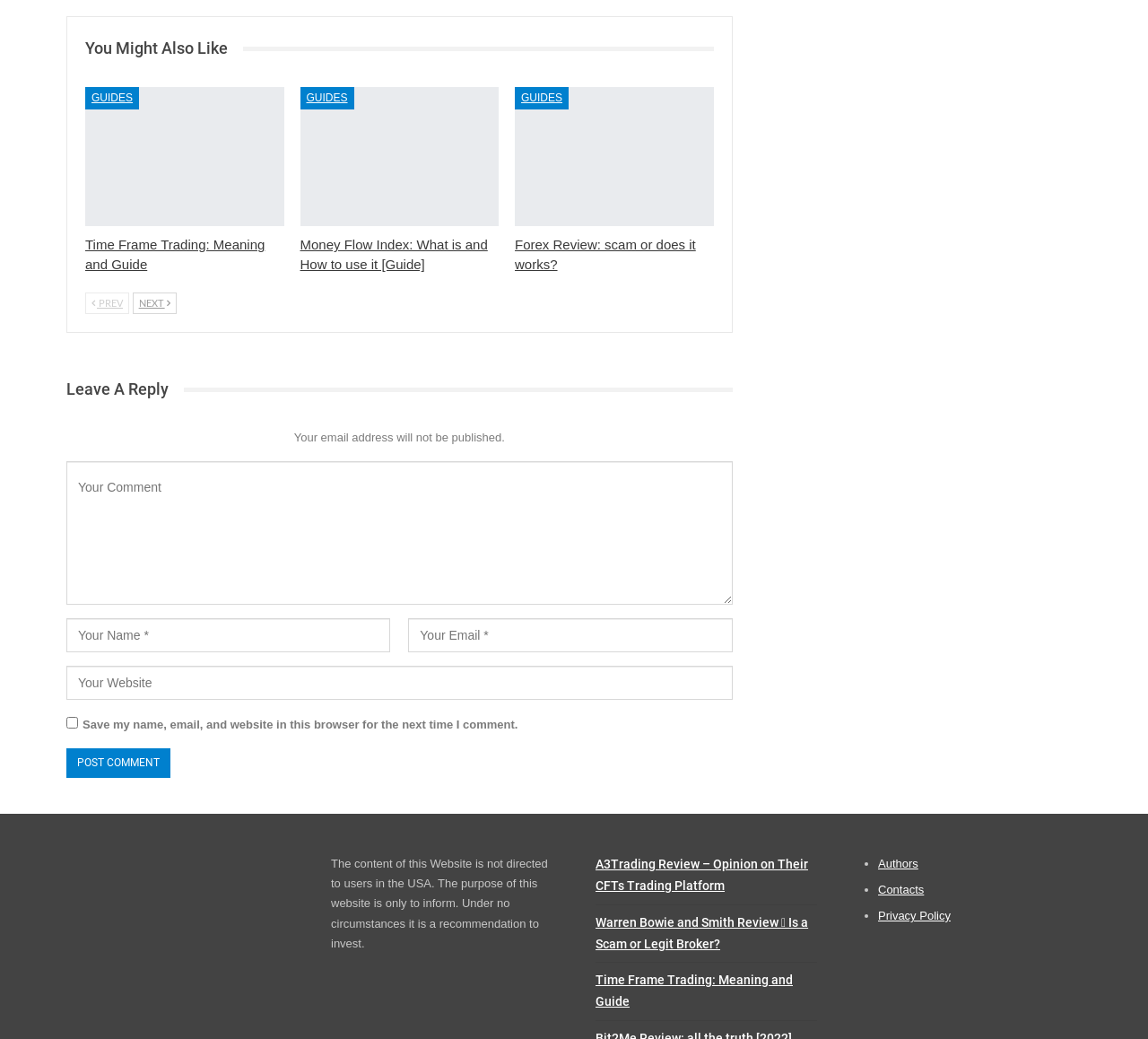Please find the bounding box for the UI element described by: "name="search" placeholder="Search" title="Special:Search [alt-shift-f]"".

None